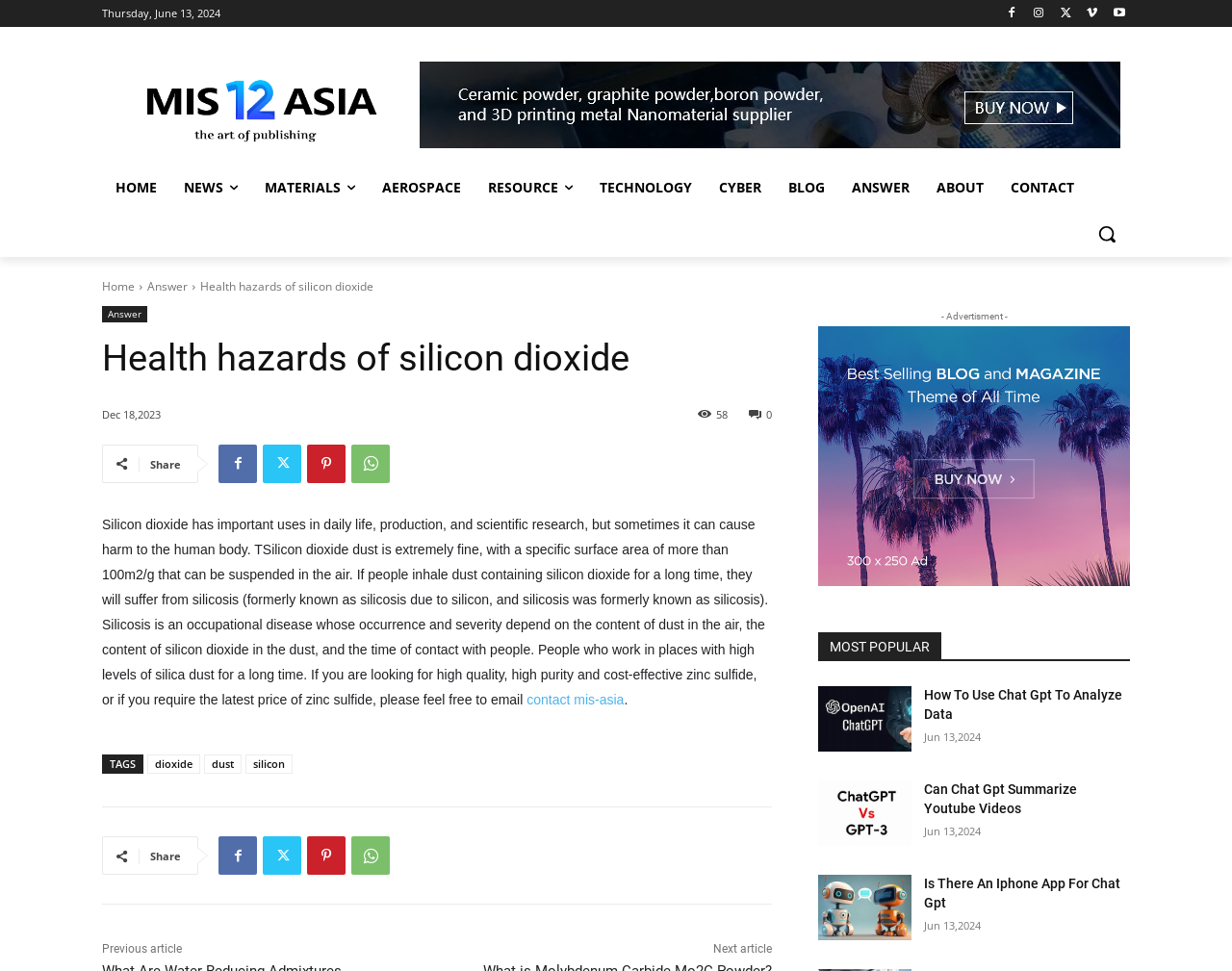Determine the bounding box of the UI component based on this description: "Health". The bounding box coordinates should be four float values between 0 and 1, i.e., [left, top, right, bottom].

None